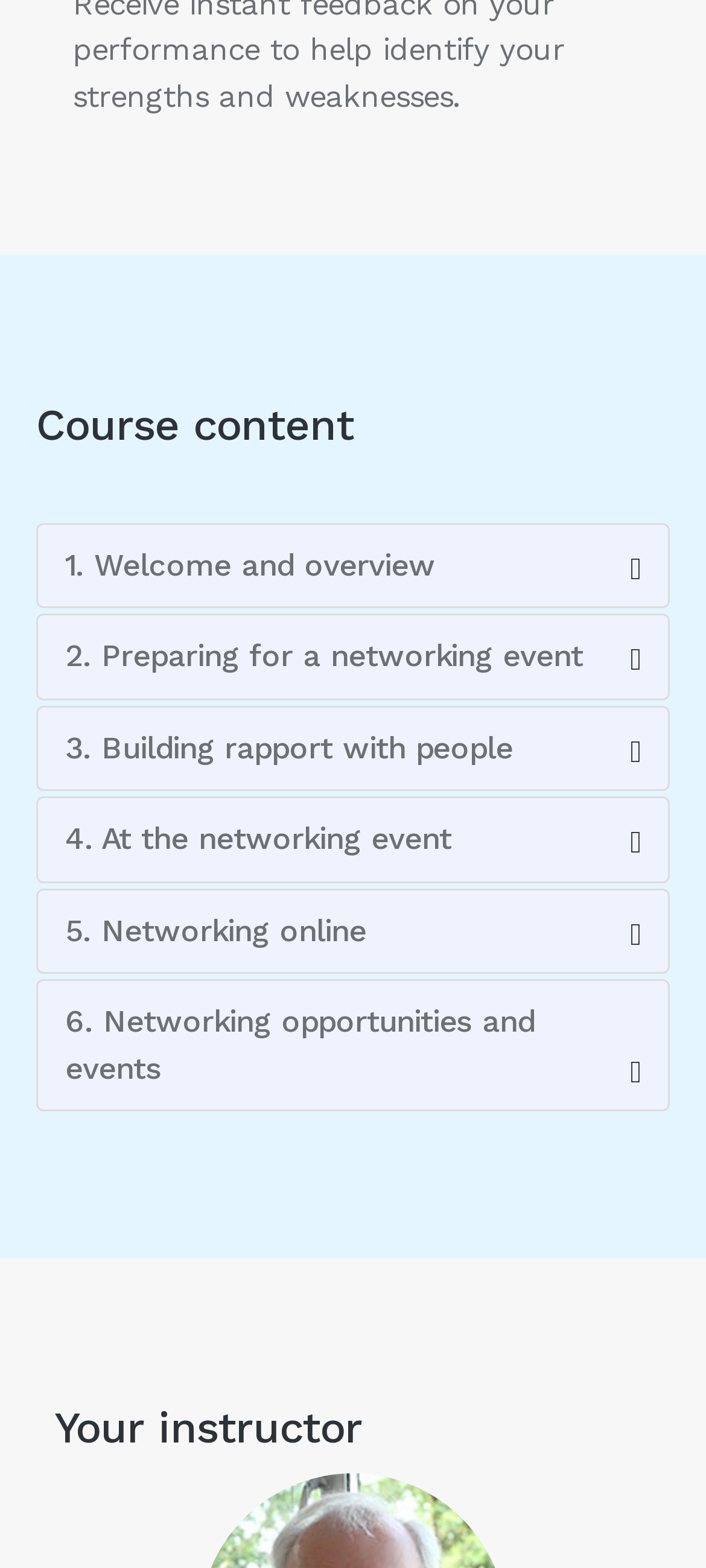Please provide a comprehensive answer to the question below using the information from the image: How many course modules are listed?

I counted the number of generic elements with controls labeled as 'collapseOne', 'collapseTwo', and so on, up to 'collapseSix', which suggests that there are 6 course modules listed on this webpage.